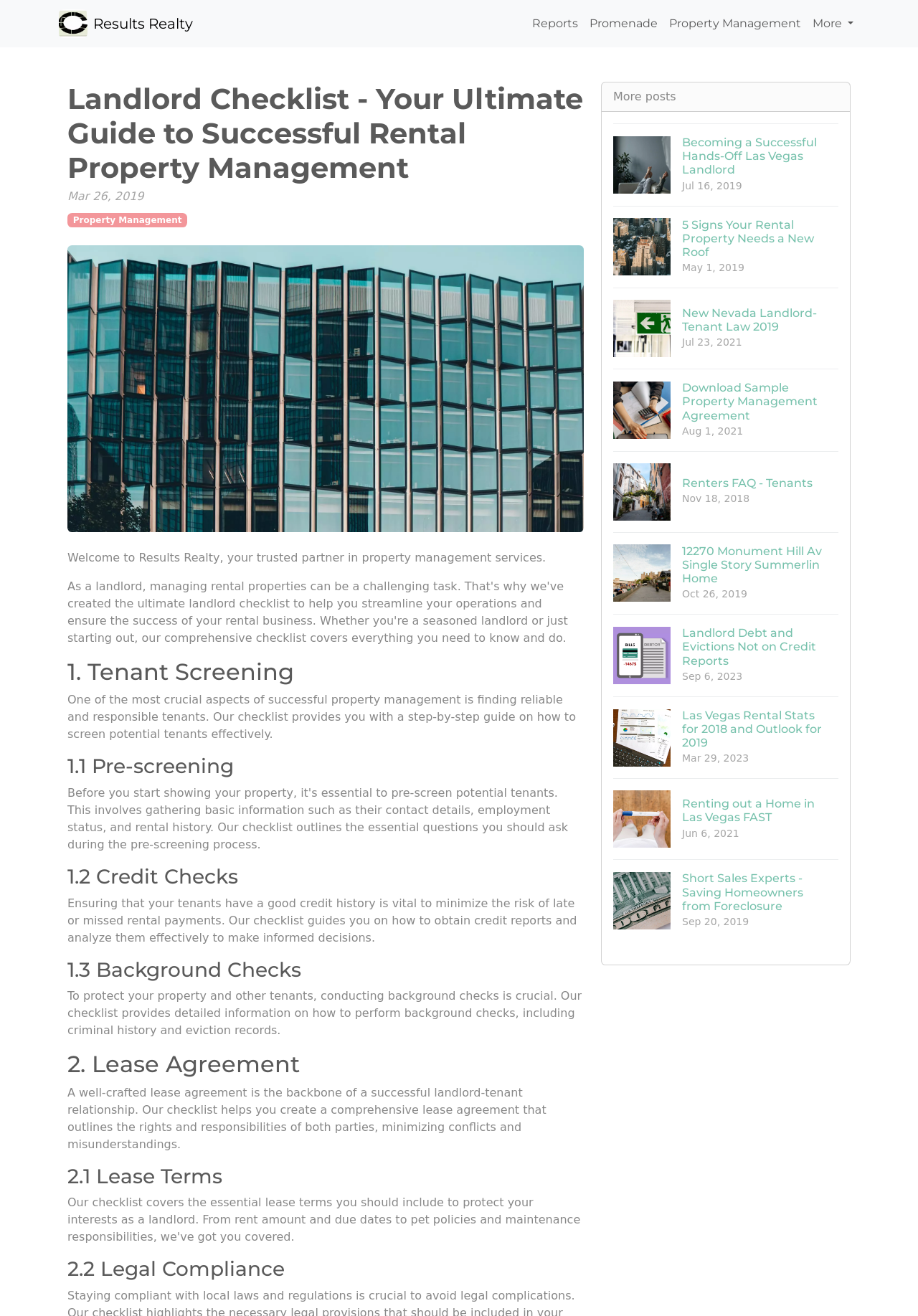Locate the UI element described by Reports in the provided webpage screenshot. Return the bounding box coordinates in the format (top-left x, top-left y, bottom-right x, bottom-right y), ensuring all values are between 0 and 1.

[0.573, 0.007, 0.636, 0.029]